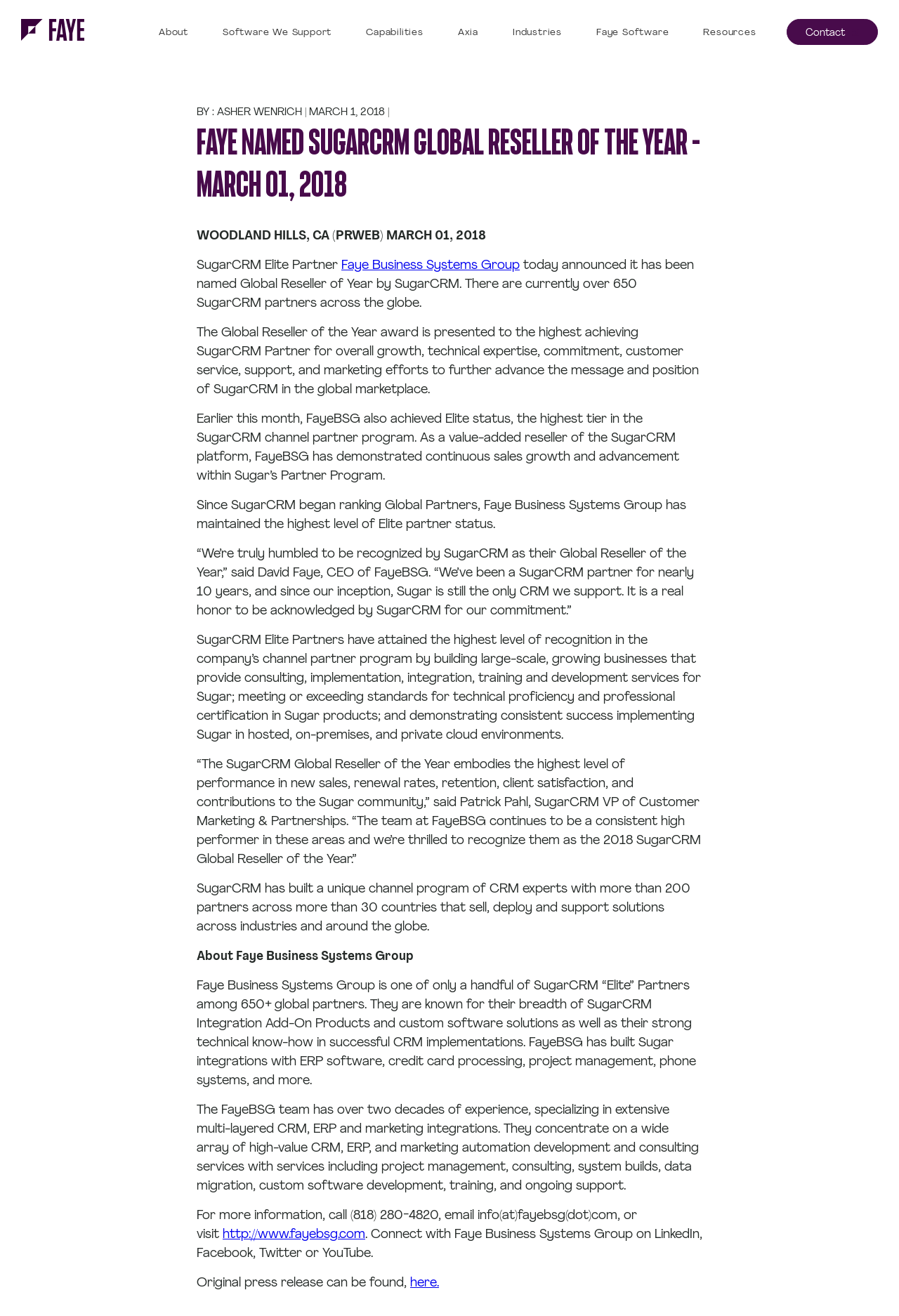Pinpoint the bounding box coordinates for the area that should be clicked to perform the following instruction: "Visit Faye Business Systems Group website".

[0.38, 0.197, 0.578, 0.207]